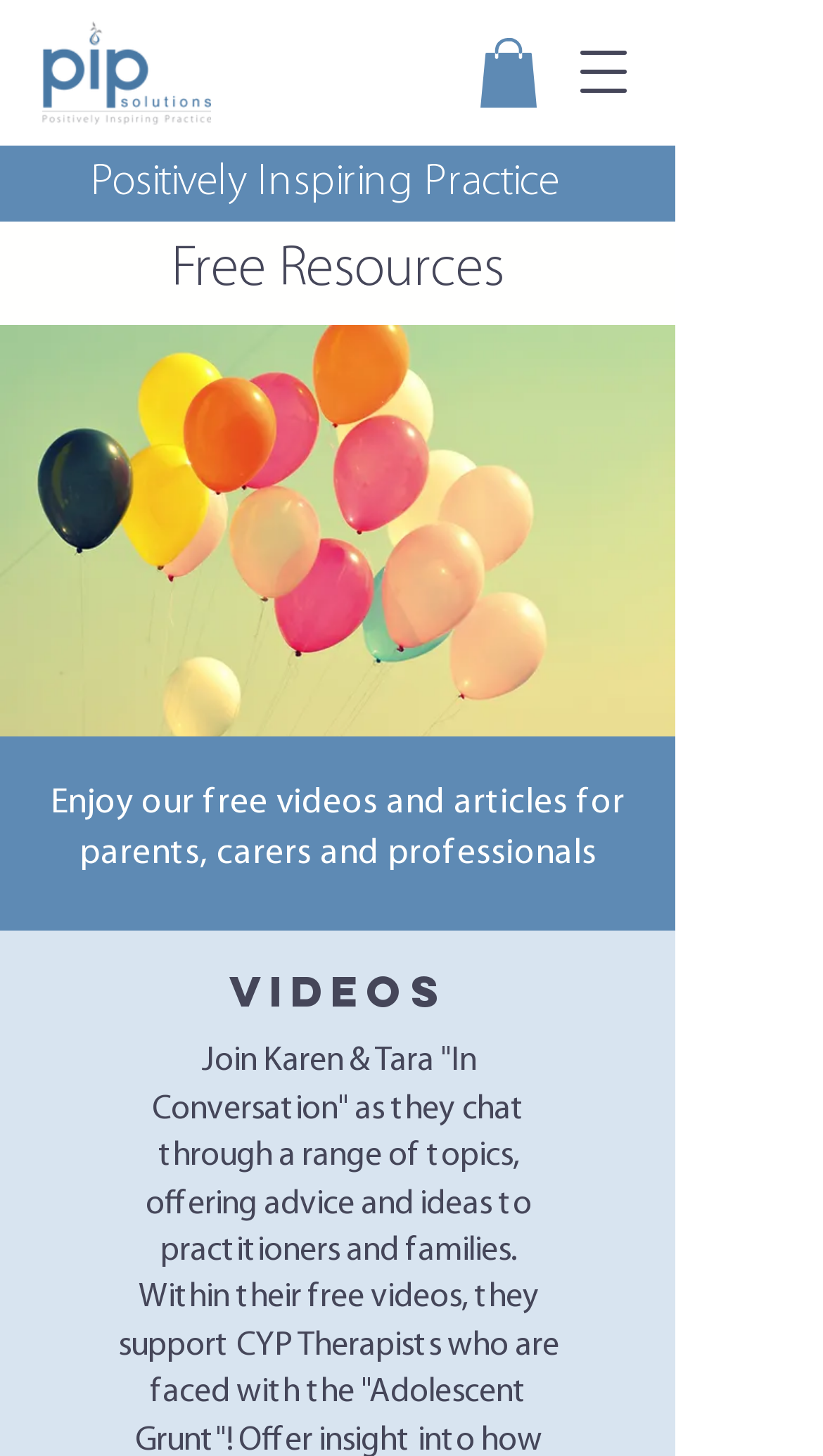What is the logo image filename?
Look at the image and respond with a single word or a short phrase.

PIPfinalVersion2web.png